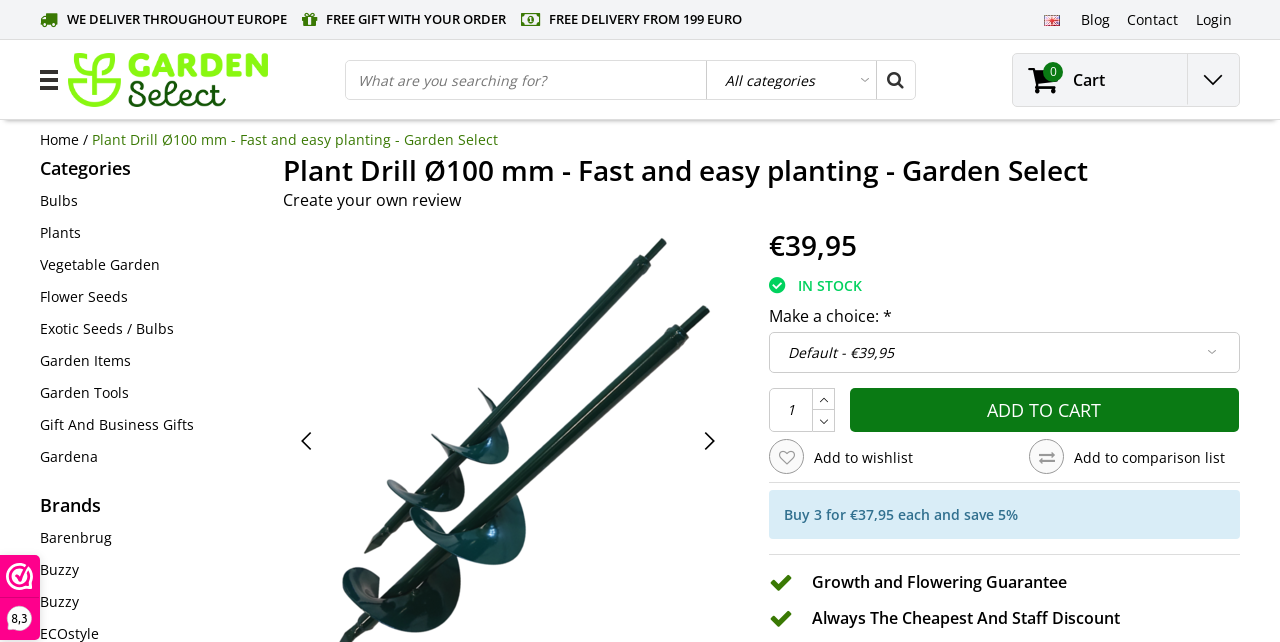Please find the main title text of this webpage.

Plant Drill Ø100 mm - Fast and easy planting - Garden Select